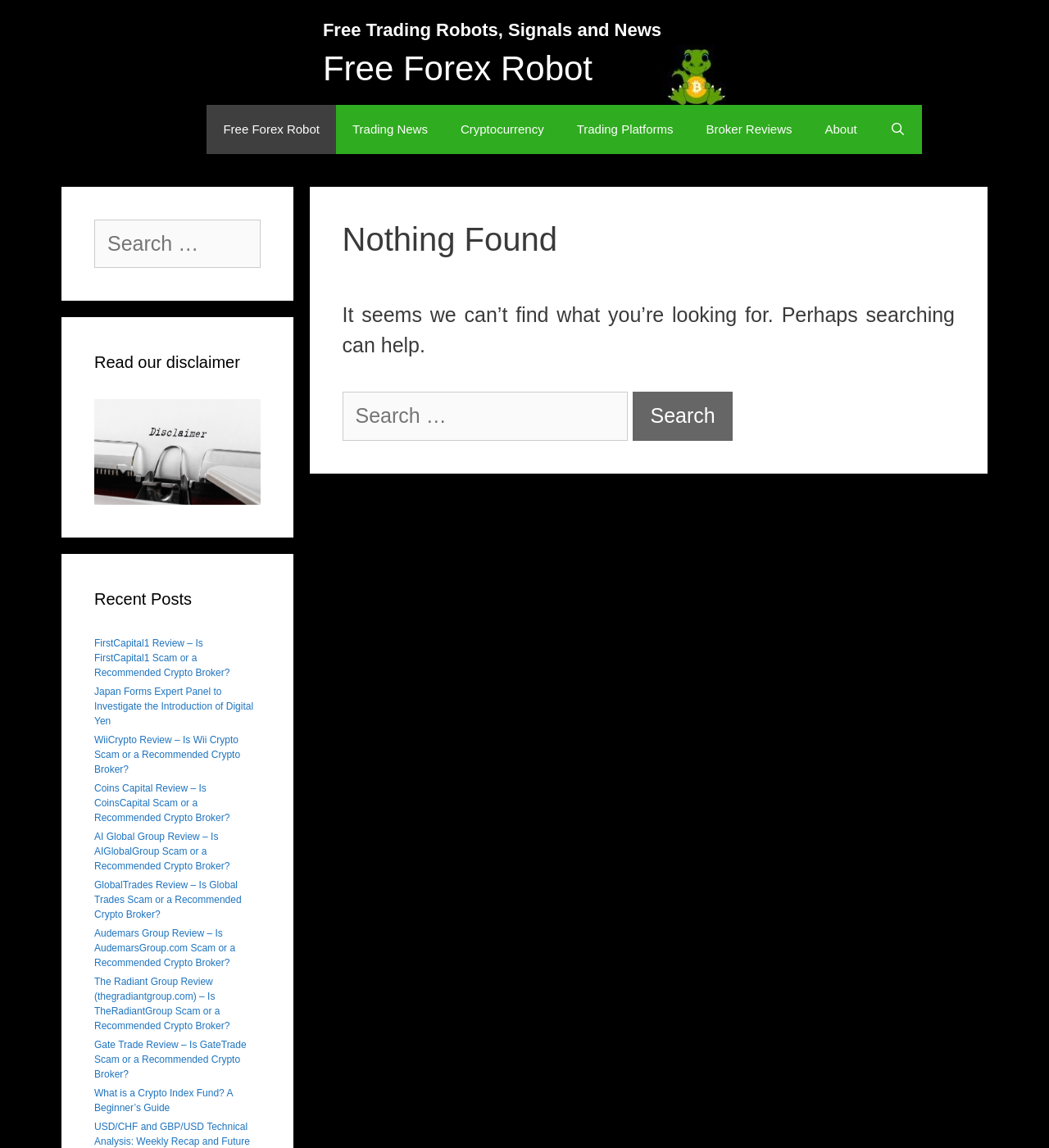Using floating point numbers between 0 and 1, provide the bounding box coordinates in the format (top-left x, top-left y, bottom-right x, bottom-right y). Locate the UI element described here: Trading Platforms

[0.534, 0.091, 0.657, 0.134]